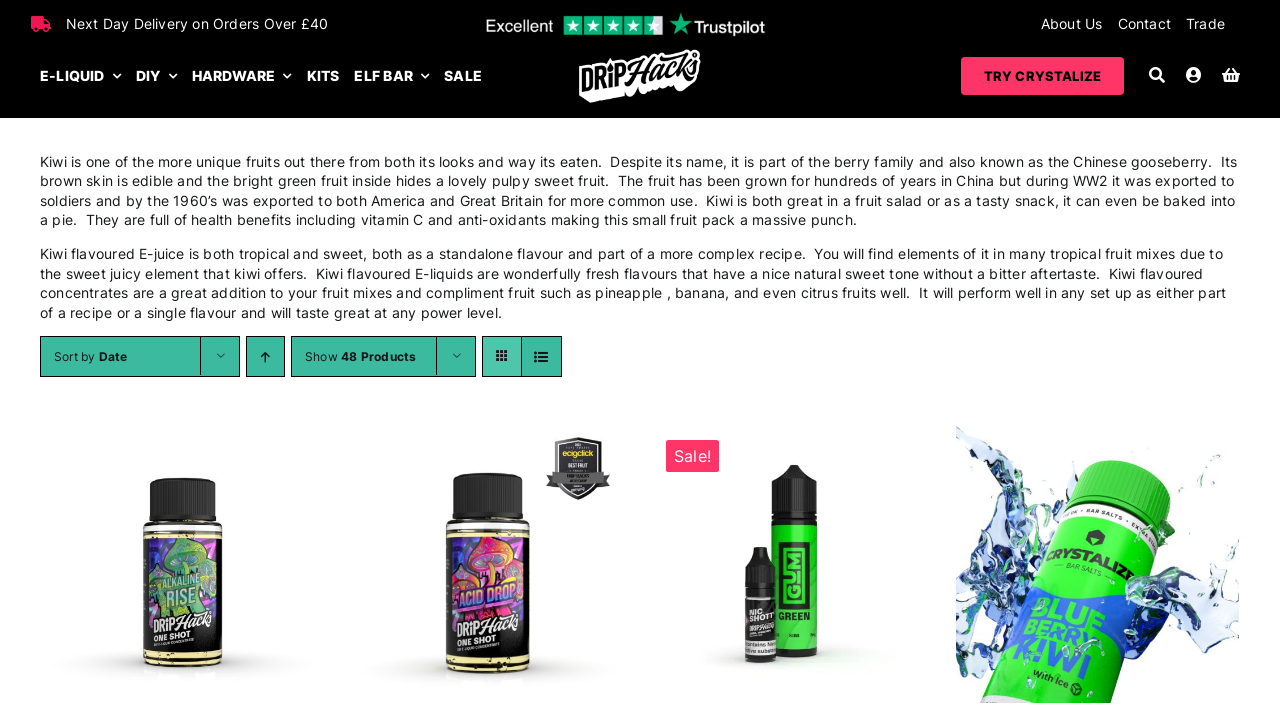Give the bounding box coordinates for this UI element: "Elf Bar". The coordinates should be four float numbers between 0 and 1, arranged as [left, top, right, bottom].

[0.277, 0.093, 0.335, 0.121]